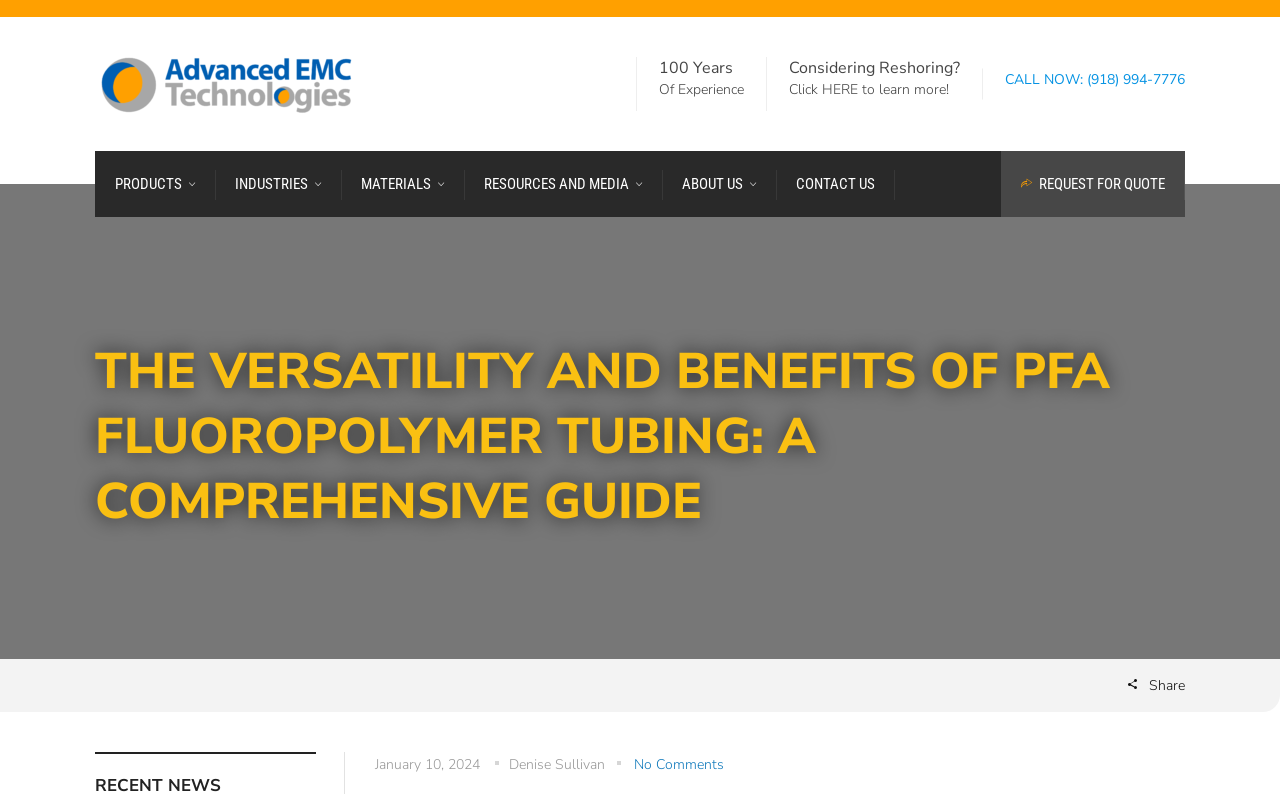Who is the author of the article?
Answer the question based on the image using a single word or a brief phrase.

Denise Sullivan